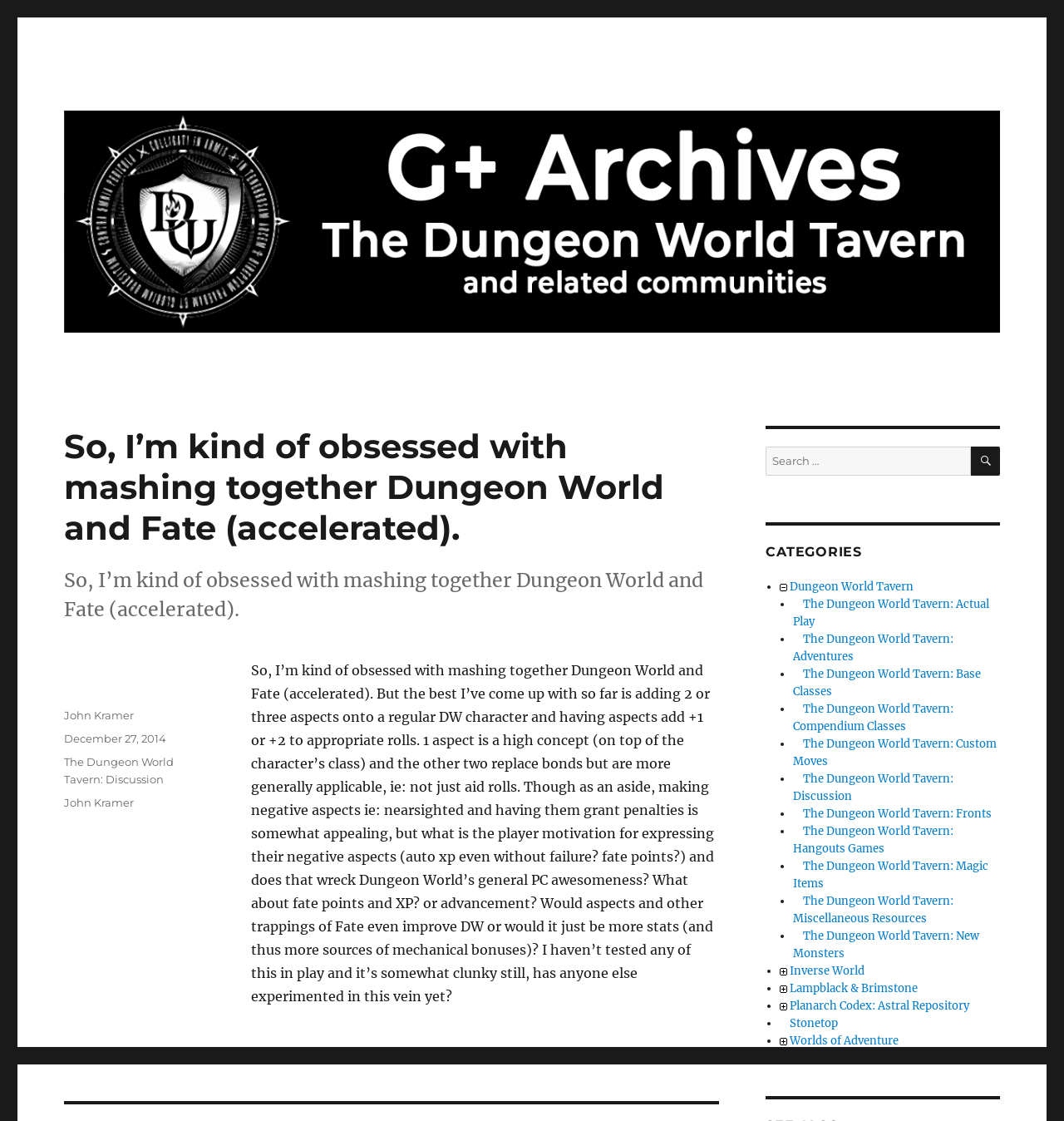Find the bounding box coordinates for the area you need to click to carry out the instruction: "Search for something". The coordinates should be four float numbers between 0 and 1, indicated as [left, top, right, bottom].

[0.72, 0.399, 0.94, 0.425]